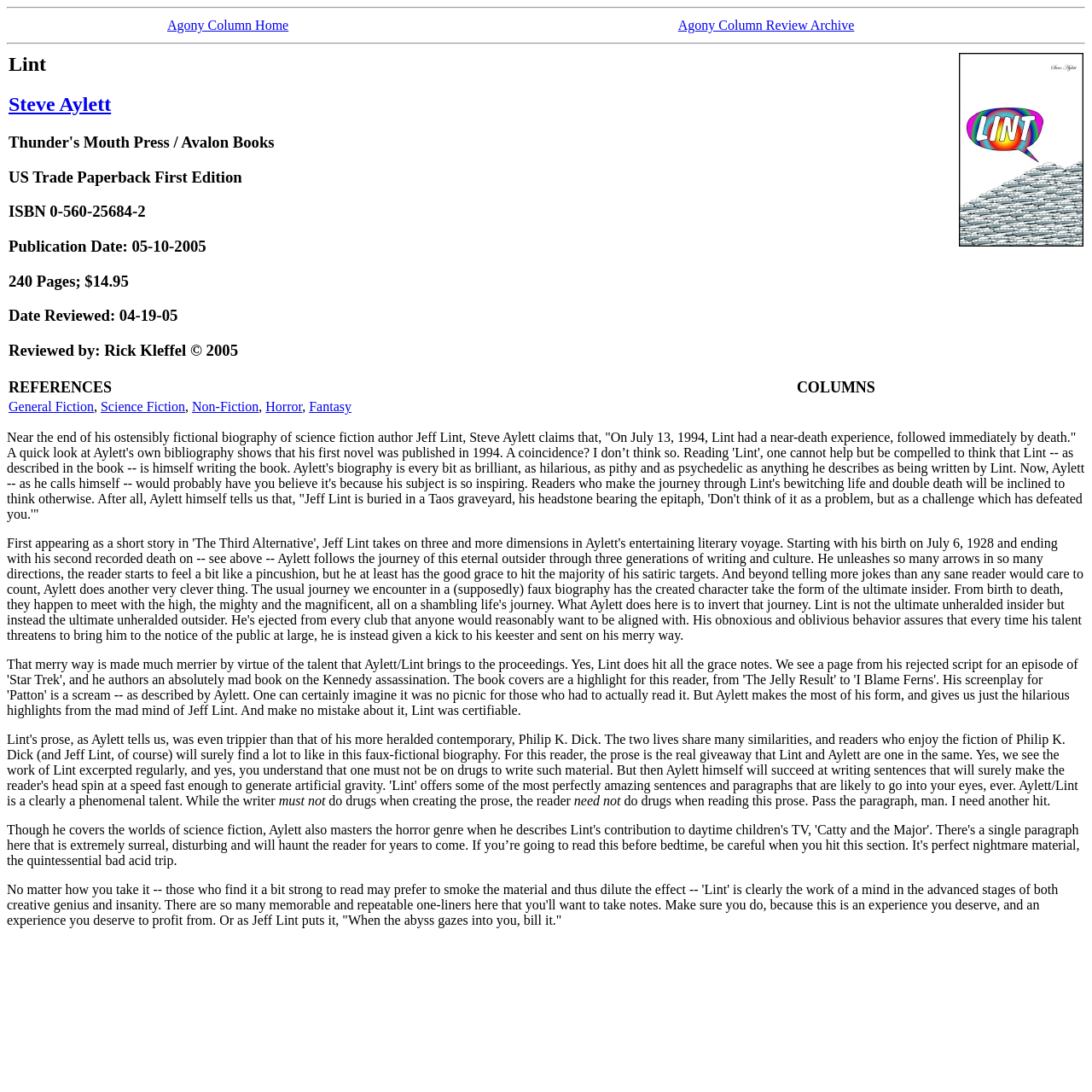Locate the bounding box coordinates of the item that should be clicked to fulfill the instruction: "Click on Agony Column Home".

[0.153, 0.016, 0.264, 0.03]